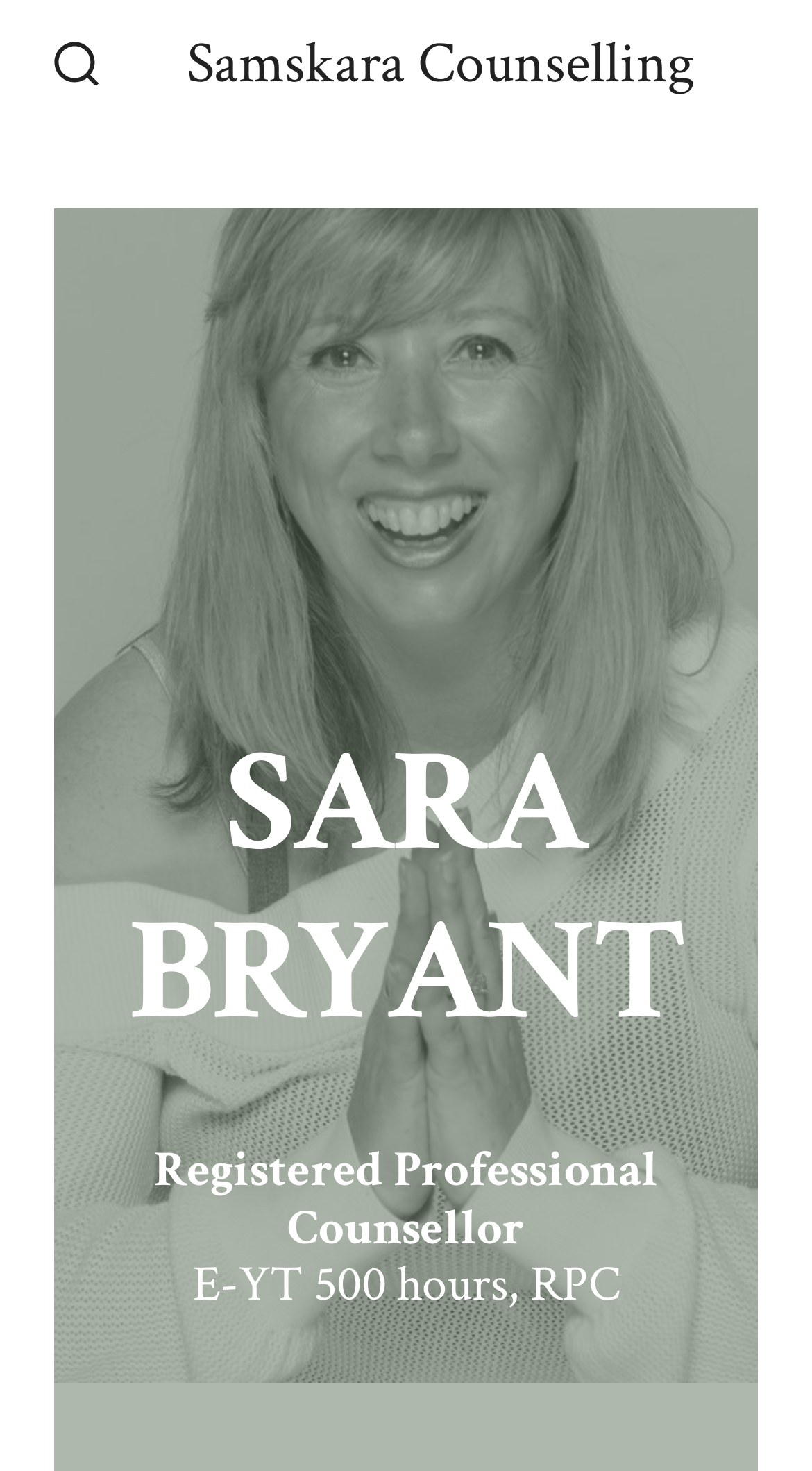Can you find the bounding box coordinates for the UI element given this description: "Samskara Counselling"? Provide the coordinates as four float numbers between 0 and 1: [left, top, right, bottom].

[0.23, 0.023, 0.856, 0.067]